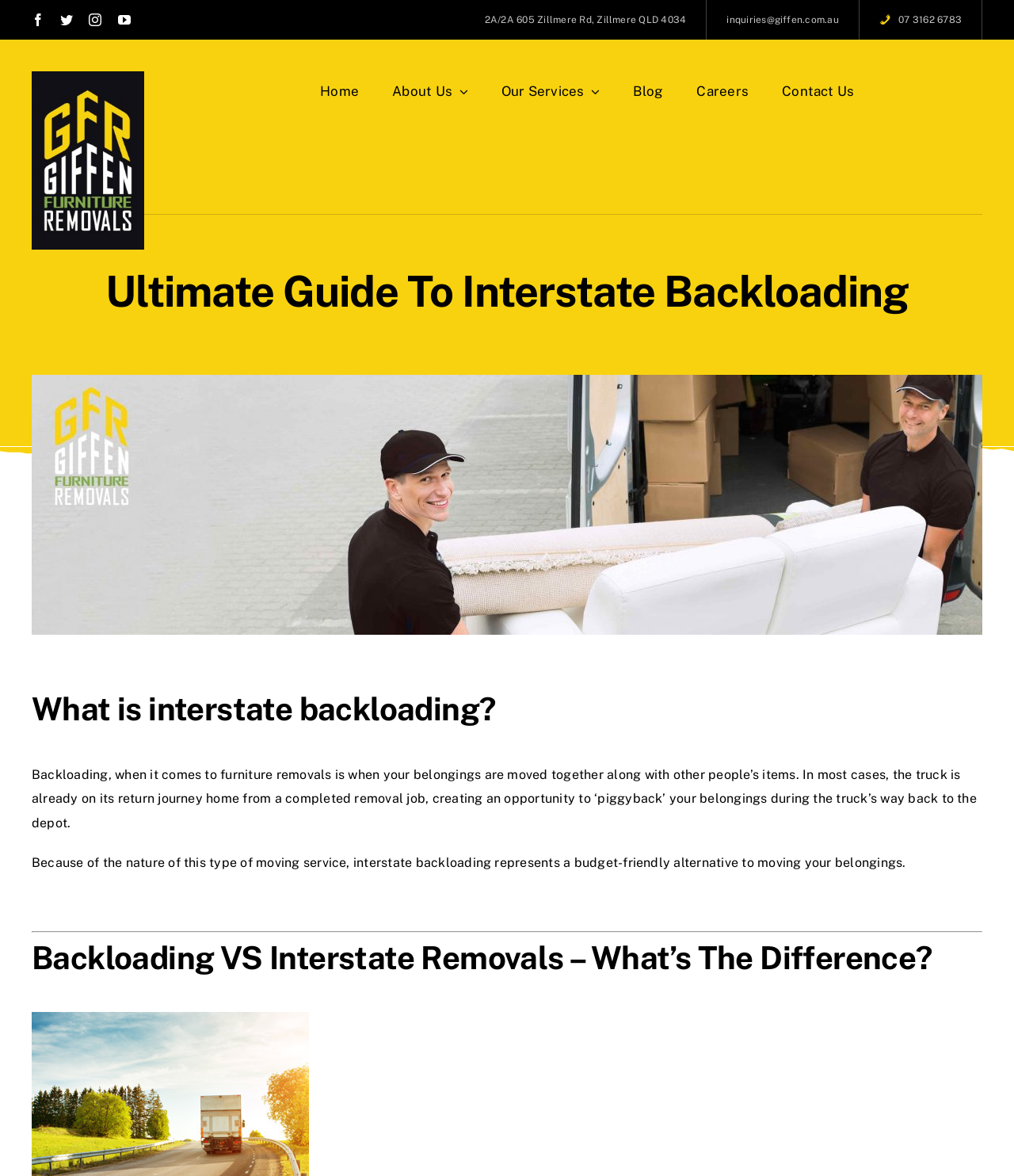Locate the bounding box coordinates of the area to click to fulfill this instruction: "Navigate to Home page". The bounding box should be presented as four float numbers between 0 and 1, in the order [left, top, right, bottom].

[0.316, 0.061, 0.354, 0.094]